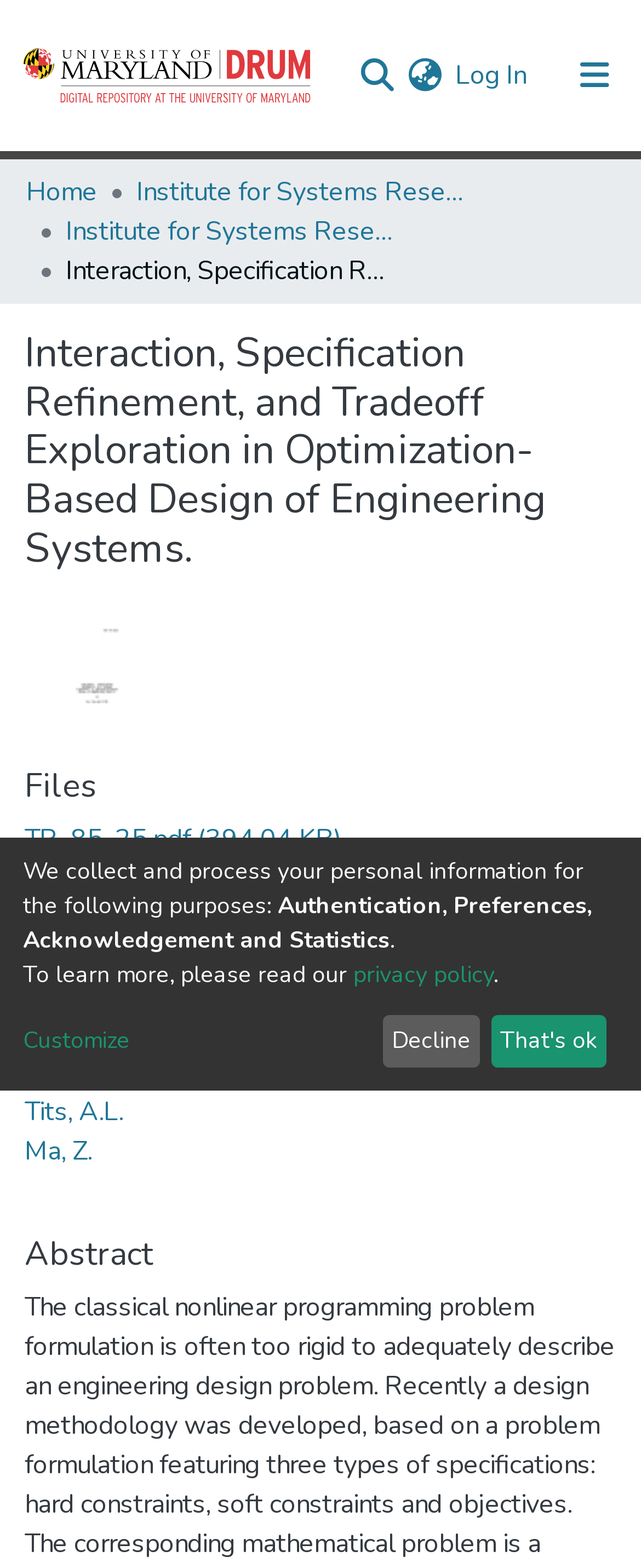What is the file size of the technical report?
Please provide a single word or phrase as your answer based on the screenshot.

394.04 KB